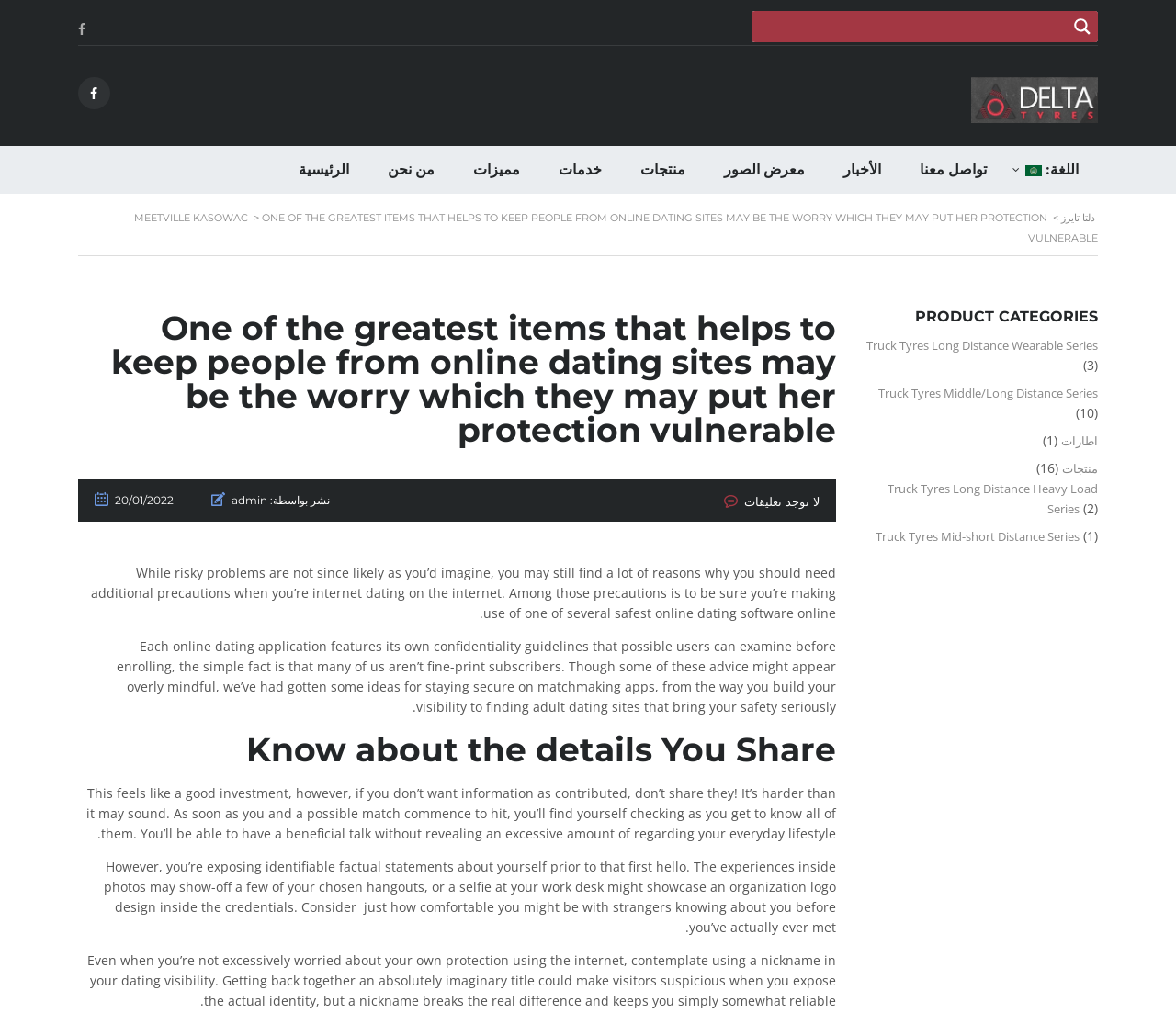Determine the bounding box coordinates of the element that should be clicked to execute the following command: "Read the article".

[0.223, 0.206, 0.934, 0.239]